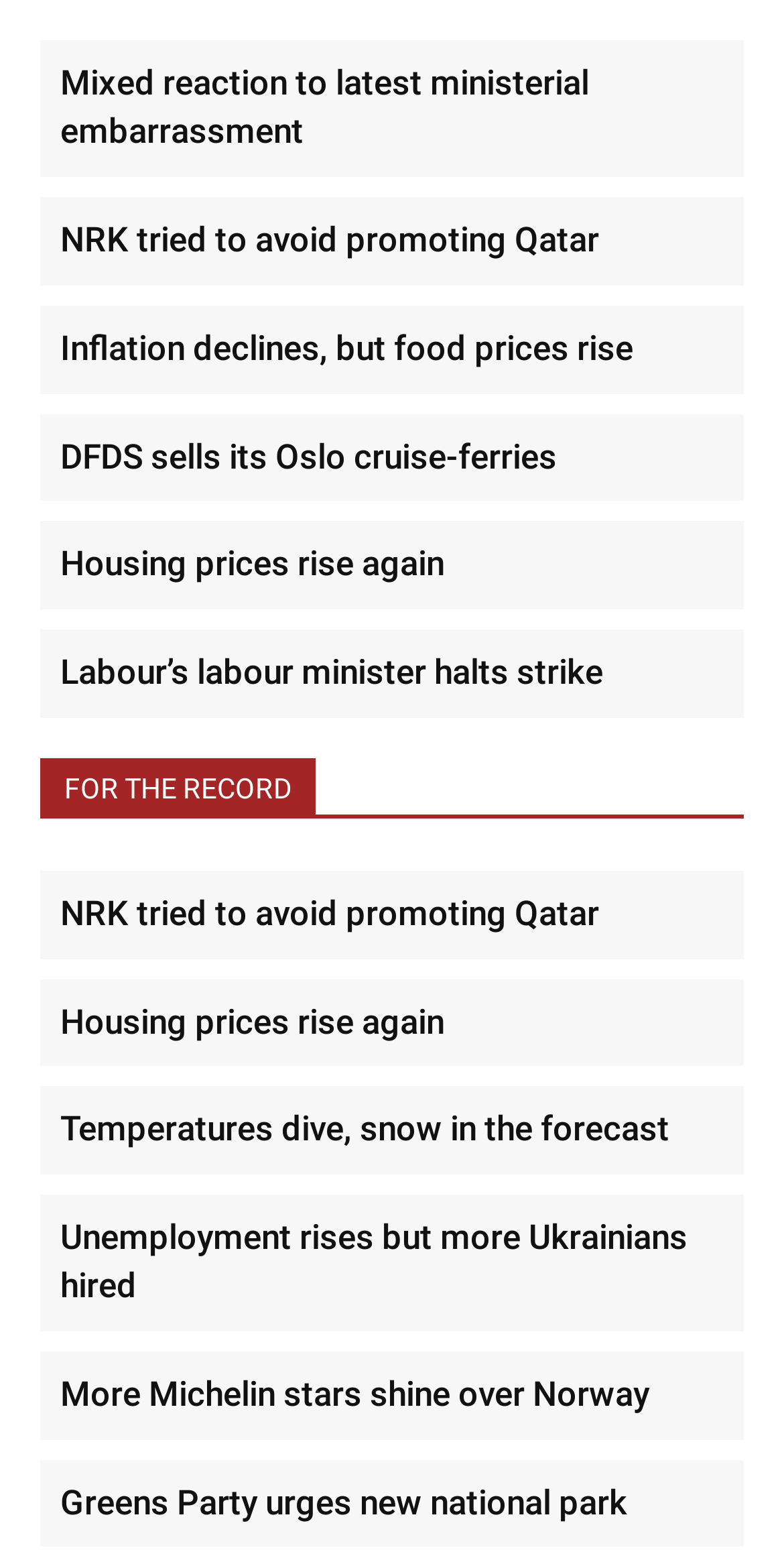Provide a one-word or one-phrase answer to the question:
Where is the 'FOR THE RECORD' section located on the webpage?

Middle of the page